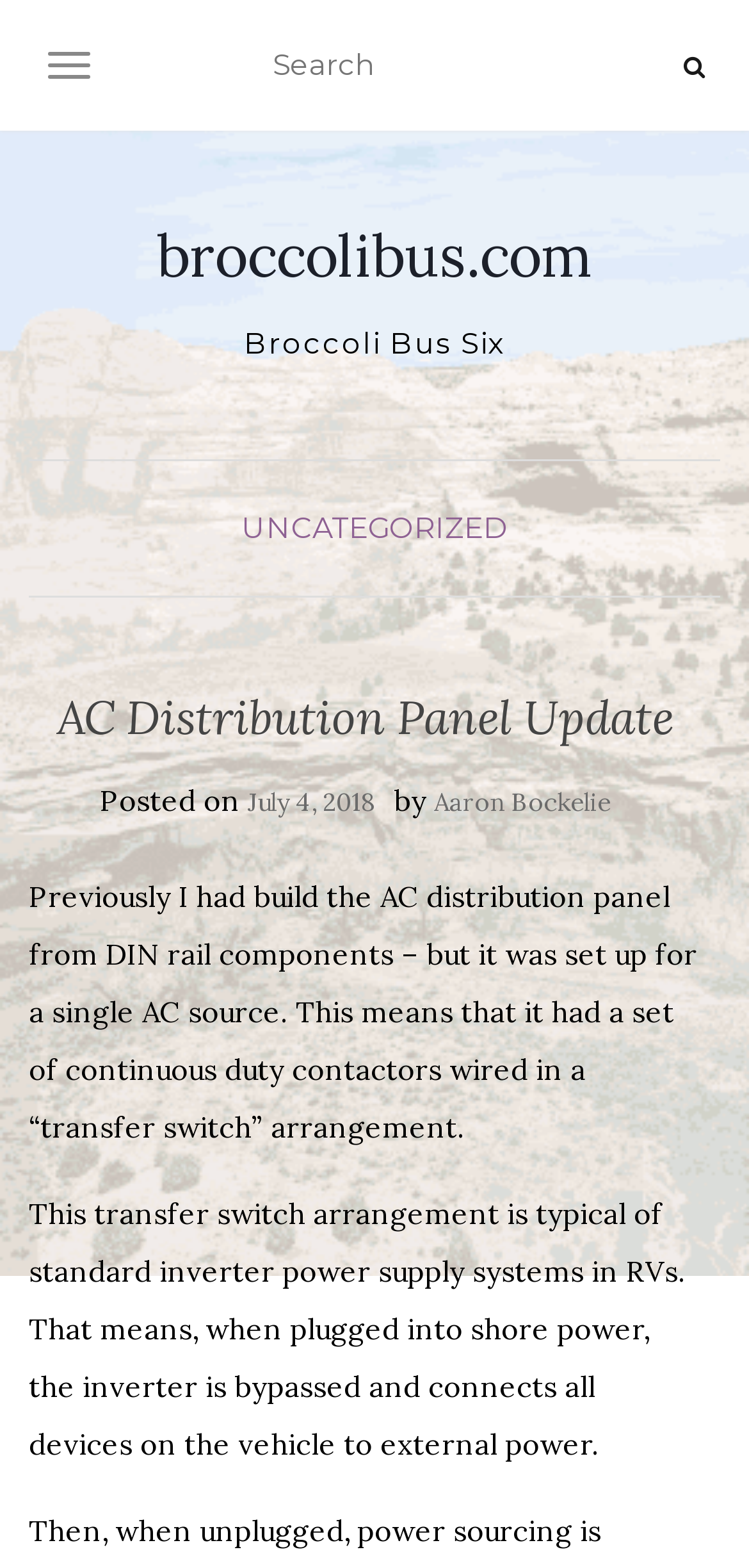Using floating point numbers between 0 and 1, provide the bounding box coordinates in the format (top-left x, top-left y, bottom-right x, bottom-right y). Locate the UI element described here: Uncategorized

[0.322, 0.325, 0.678, 0.348]